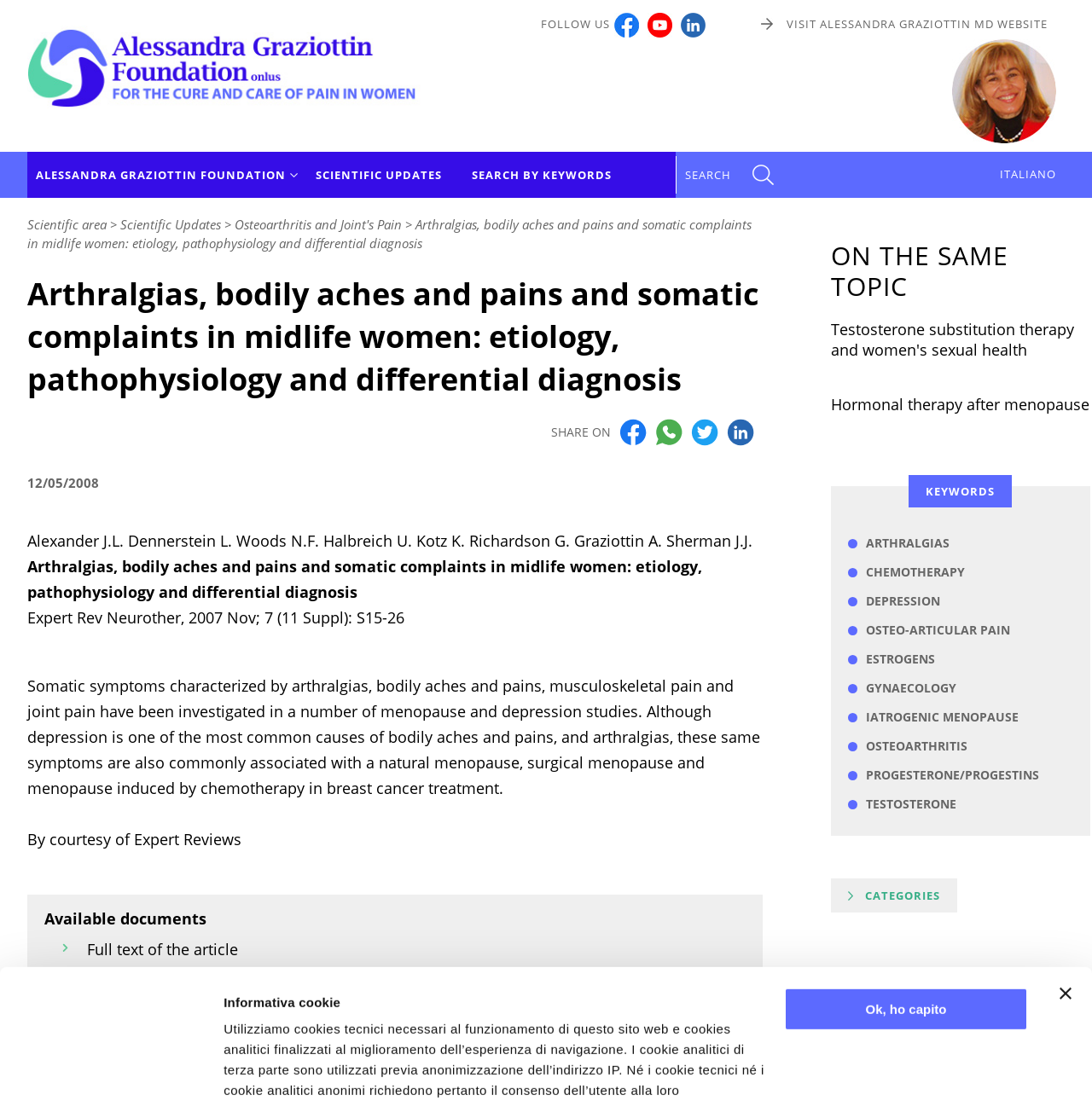What is the topic of the article?
Could you give a comprehensive explanation in response to this question?

The topic of the article can be inferred from the heading 'Arthralgias, bodily aches and pains and somatic complaints in midlife women: etiology, pathophysiology and differential diagnosis' which is located in the main content area of the webpage.